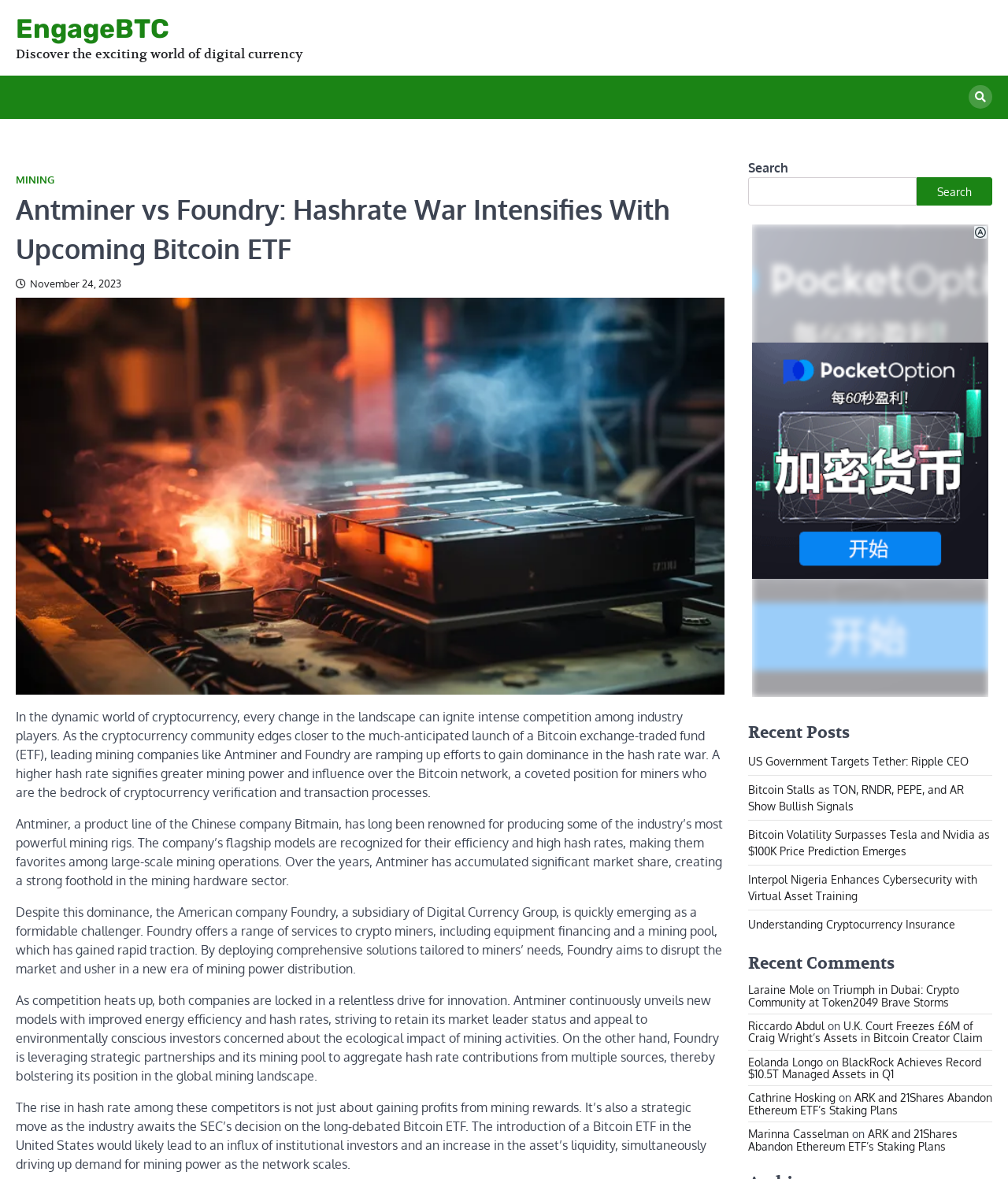Predict the bounding box coordinates of the area that should be clicked to accomplish the following instruction: "Search for something". The bounding box coordinates should consist of four float numbers between 0 and 1, i.e., [left, top, right, bottom].

[0.742, 0.15, 0.909, 0.174]